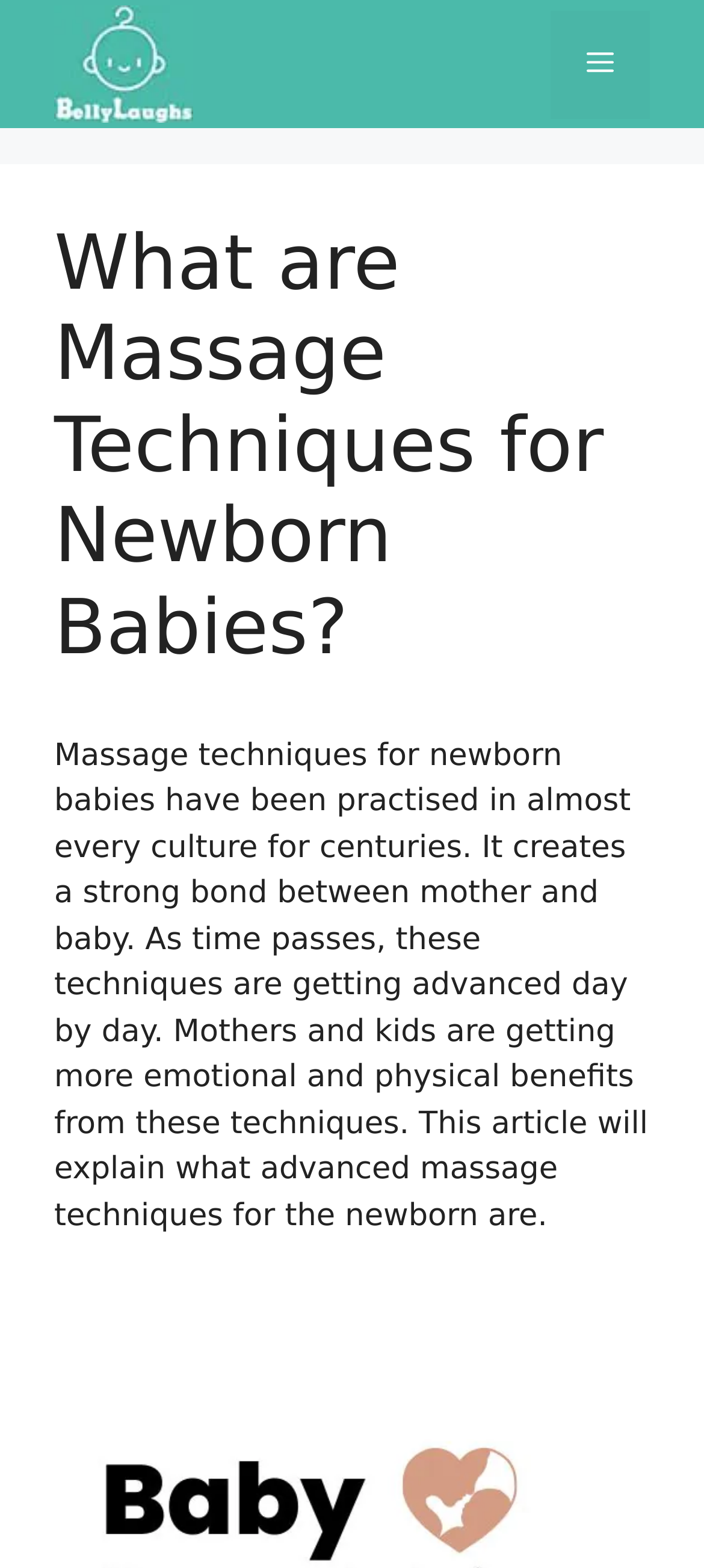Answer the following inquiry with a single word or phrase:
What is the topic of the article on this webpage?

Massage techniques for newborn babies